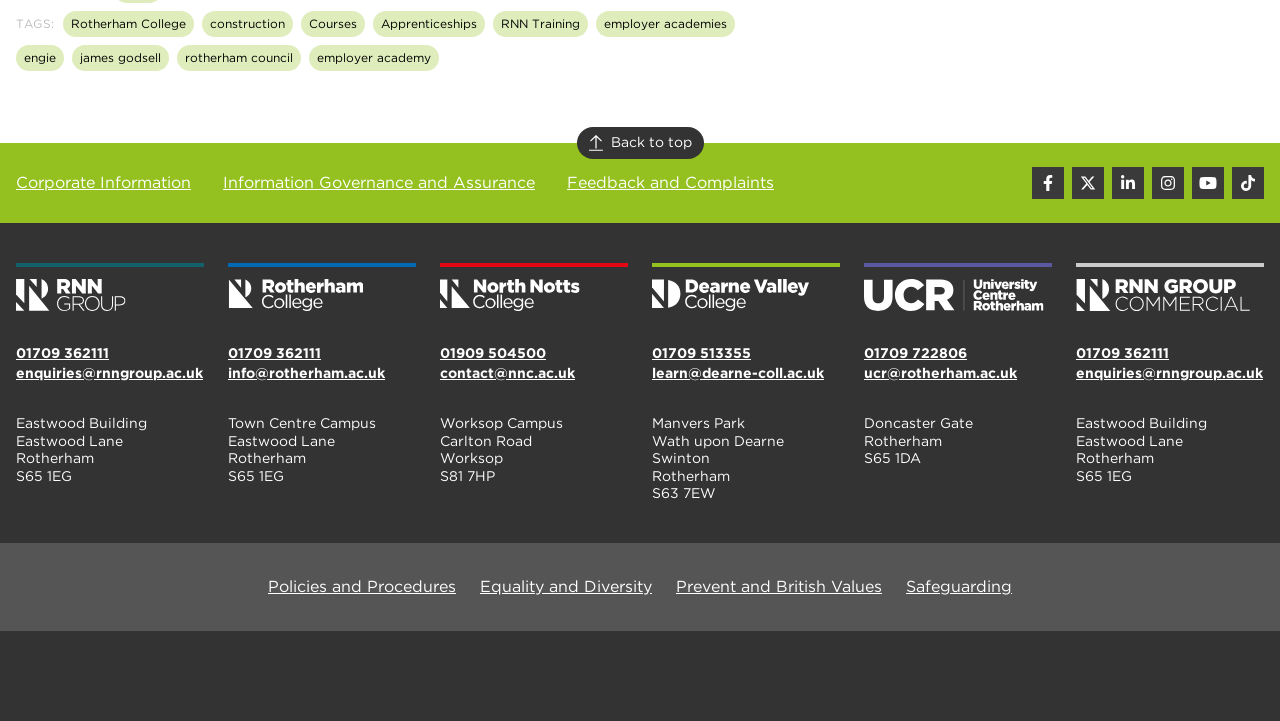What type of institutions are listed on this webpage?
Examine the image and give a concise answer in one word or a short phrase.

Colleges